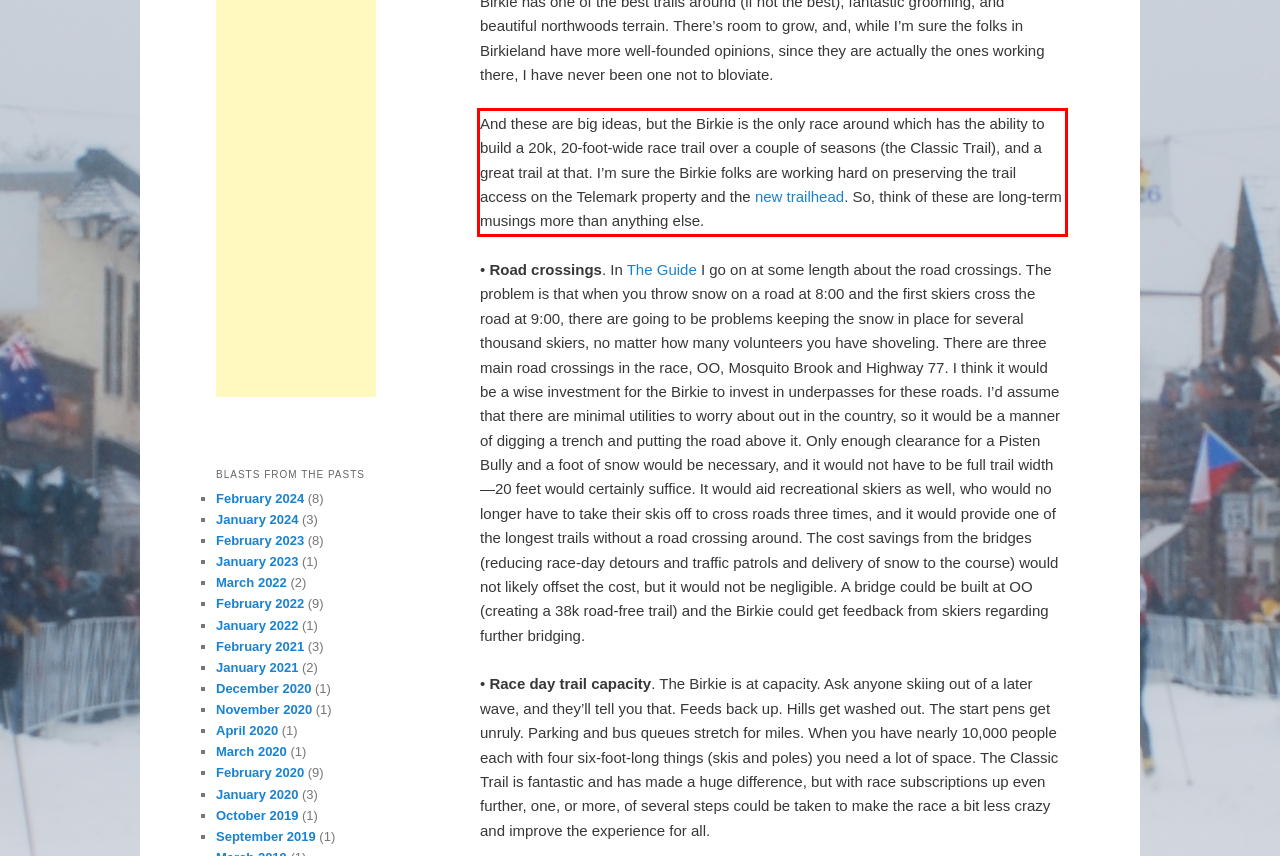Please look at the screenshot provided and find the red bounding box. Extract the text content contained within this bounding box.

And these are big ideas, but the Birkie is the only race around which has the ability to build a 20k, 20-foot-wide race trail over a couple of seasons (the Classic Trail), and a great trail at that. I’m sure the Birkie folks are working hard on preserving the trail access on the Telemark property and the new trailhead. So, think of these are long-term musings more than anything else.